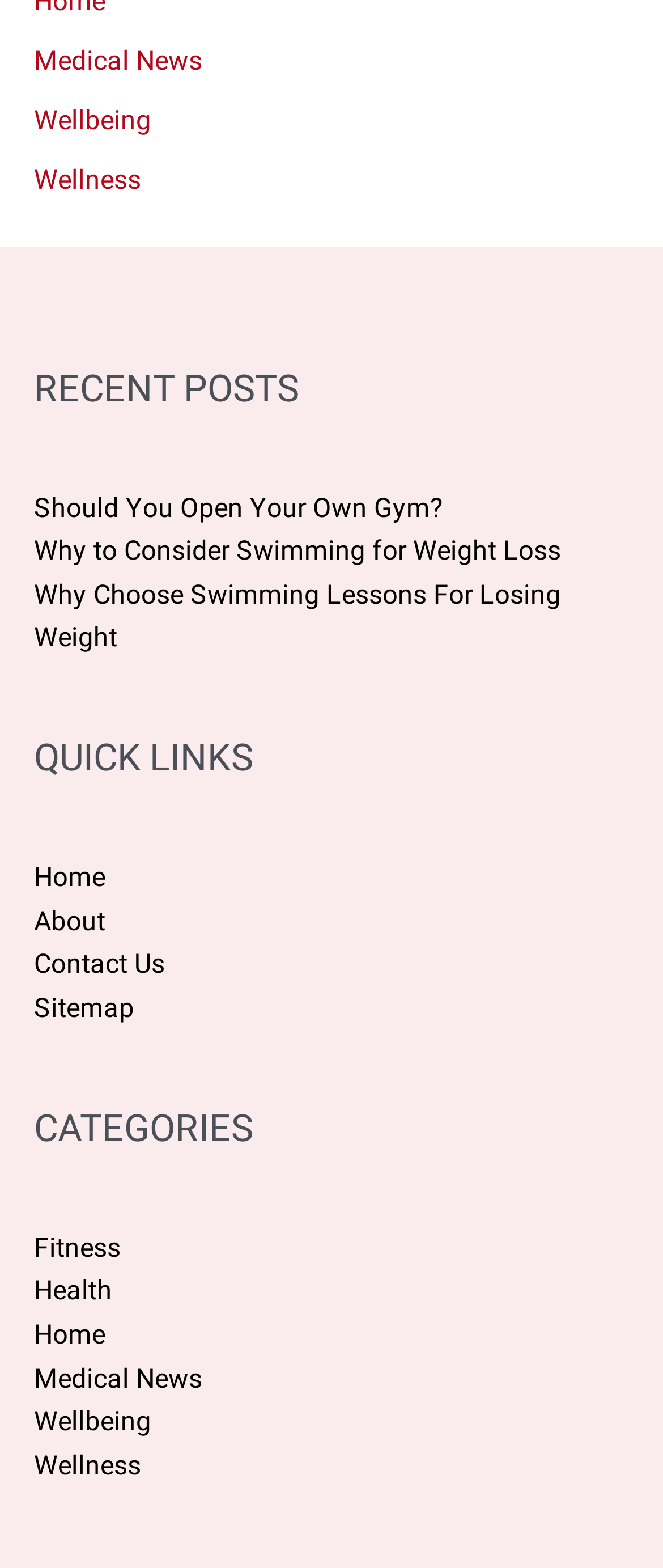What are the categories listed on the webpage?
Based on the image, answer the question in a detailed manner.

By examining the webpage, I found a section labeled 'CATEGORIES' which lists several categories, including Fitness, Health, Home, Medical News, Wellbeing, and Wellness.